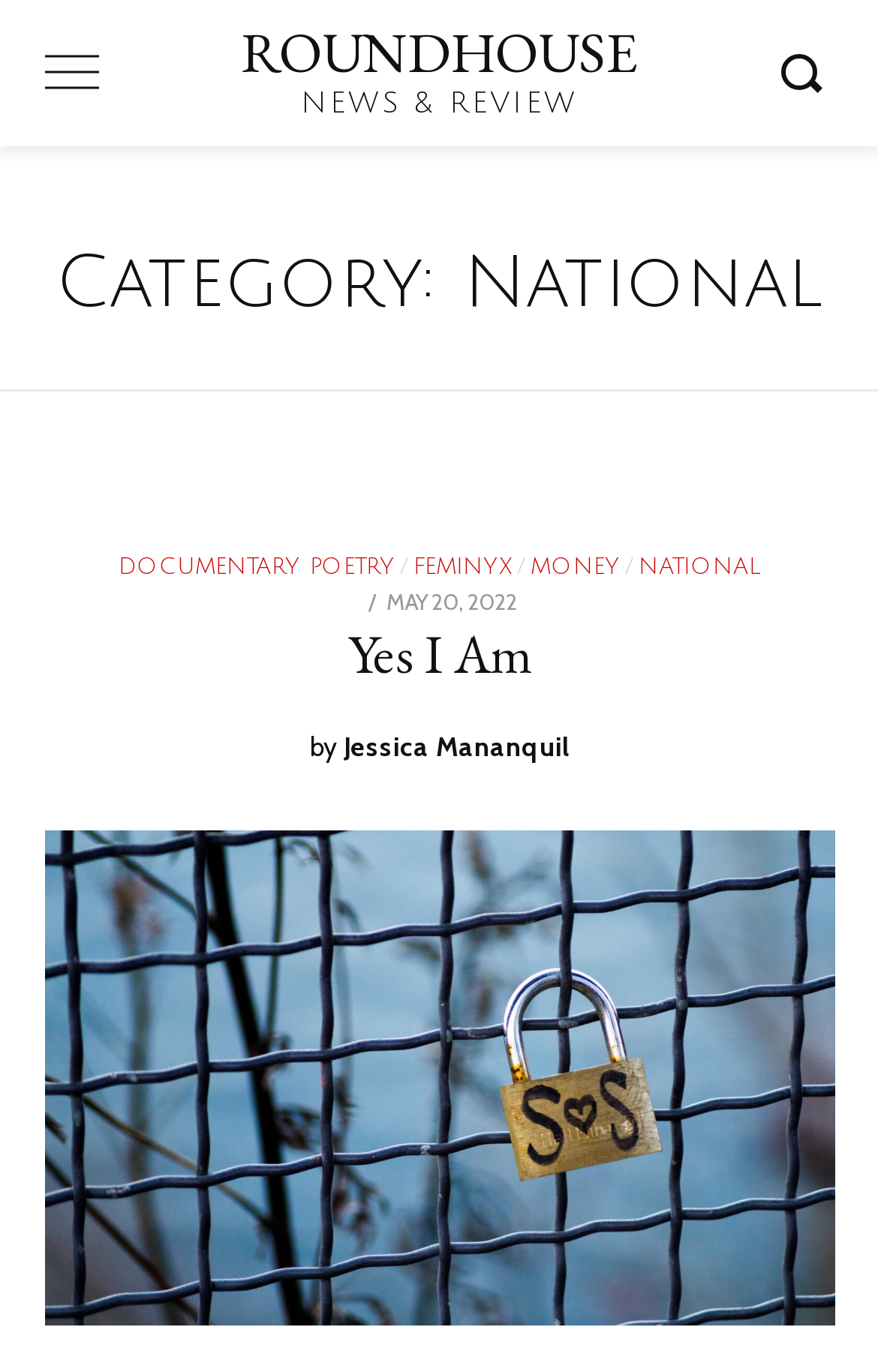Identify the bounding box coordinates of the clickable region necessary to fulfill the following instruction: "Click the 'Go' button". The bounding box coordinates should be four float numbers between 0 and 1, i.e., [left, top, right, bottom].

[0.888, 0.034, 0.95, 0.073]